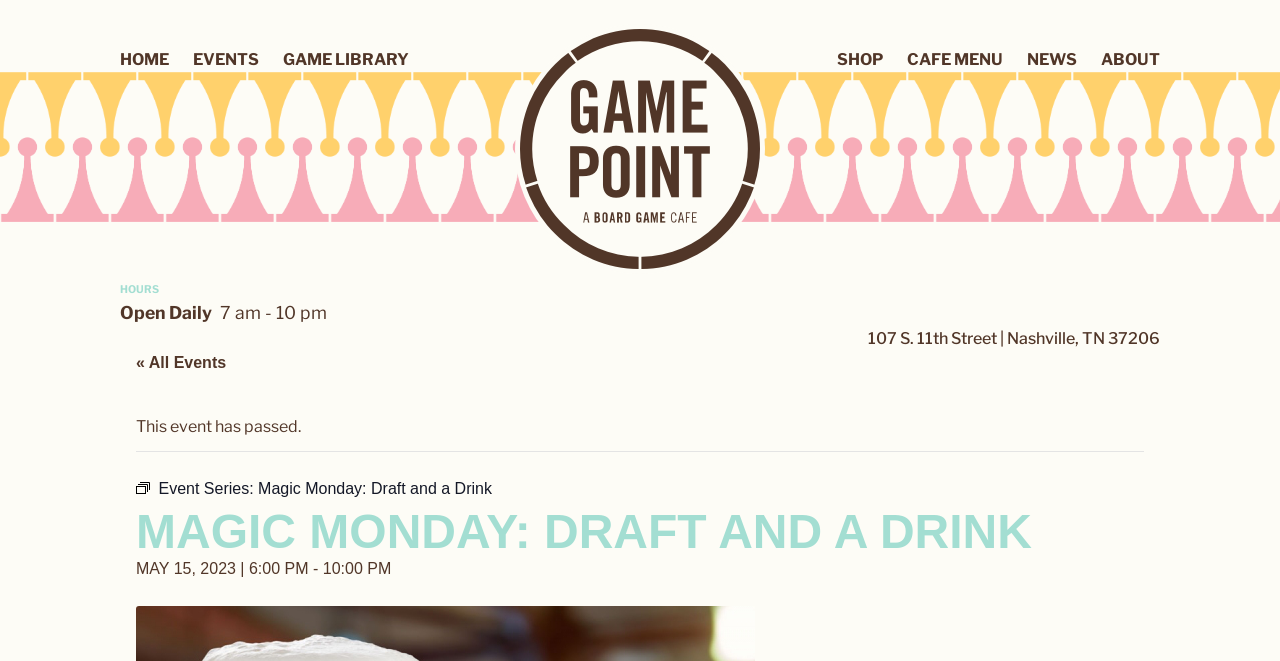Identify the bounding box coordinates of the region I need to click to complete this instruction: "Add to bag".

None